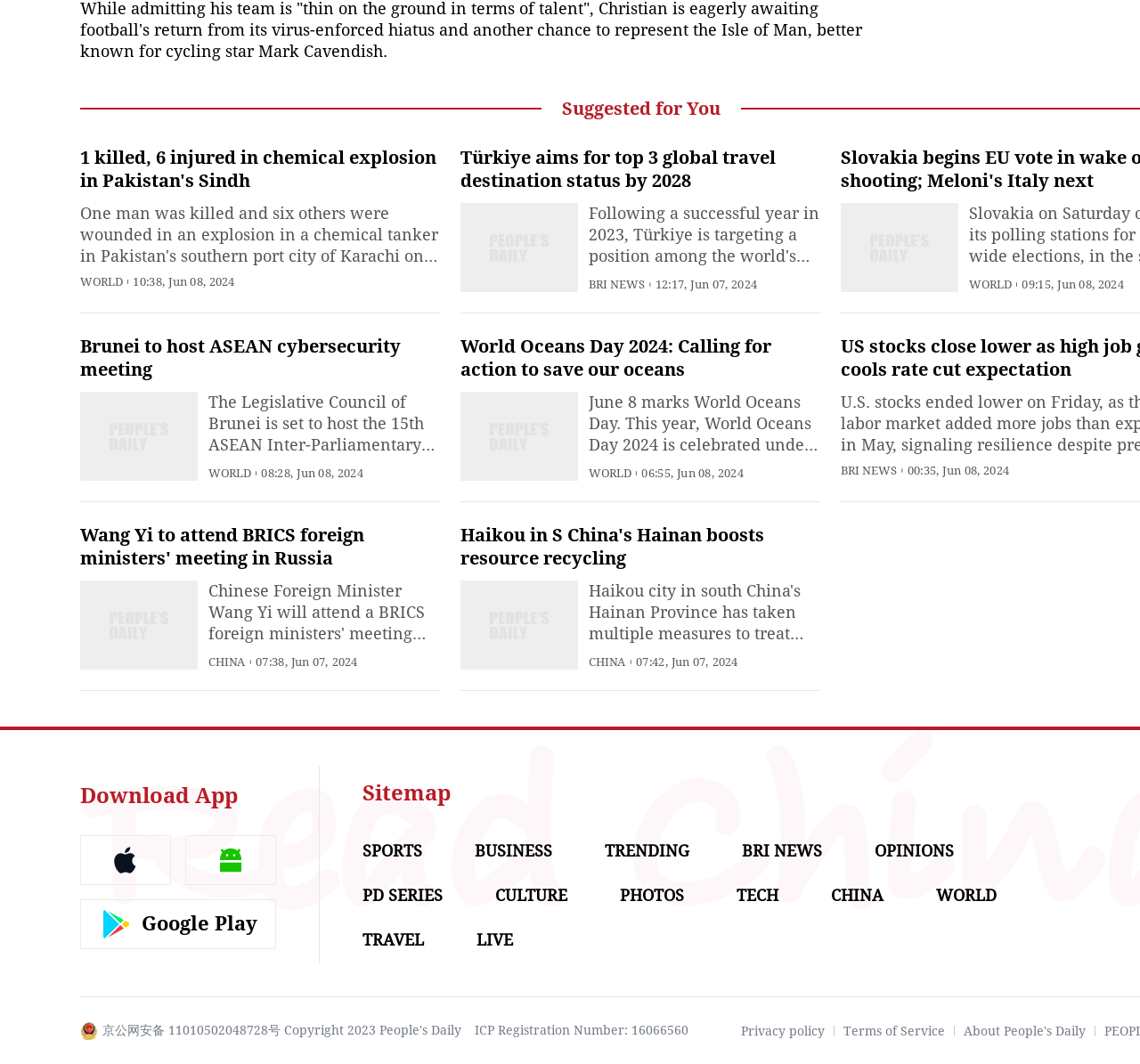What is the date of the ASEAN Inter-Parliamentary Assembly Caucus Meeting?
Please use the image to provide an in-depth answer to the question.

I found the answer by looking at the text 'The Legislative Council of Brunei is set to host the 15th ASEAN Inter-Parliamentary Assembly Caucus Meeting on June 11-12, official media reported on Saturday.' which is associated with the StaticText element 'Brunei to host ASEAN cybersecurity meeting'.